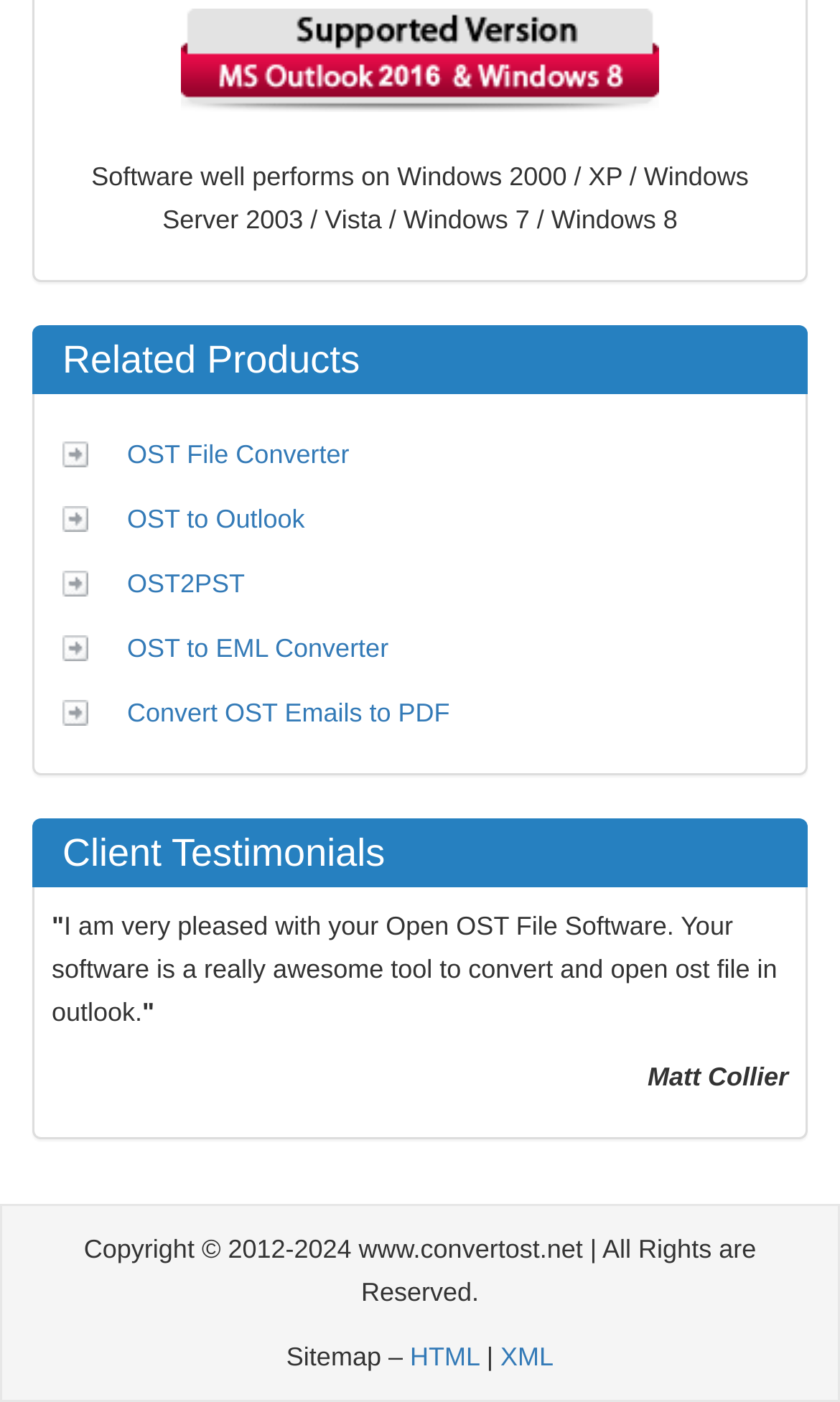Please provide the bounding box coordinates in the format (top-left x, top-left y, bottom-right x, bottom-right y). Remember, all values are floating point numbers between 0 and 1. What is the bounding box coordinate of the region described as: alt="jon jones cursive text"

None